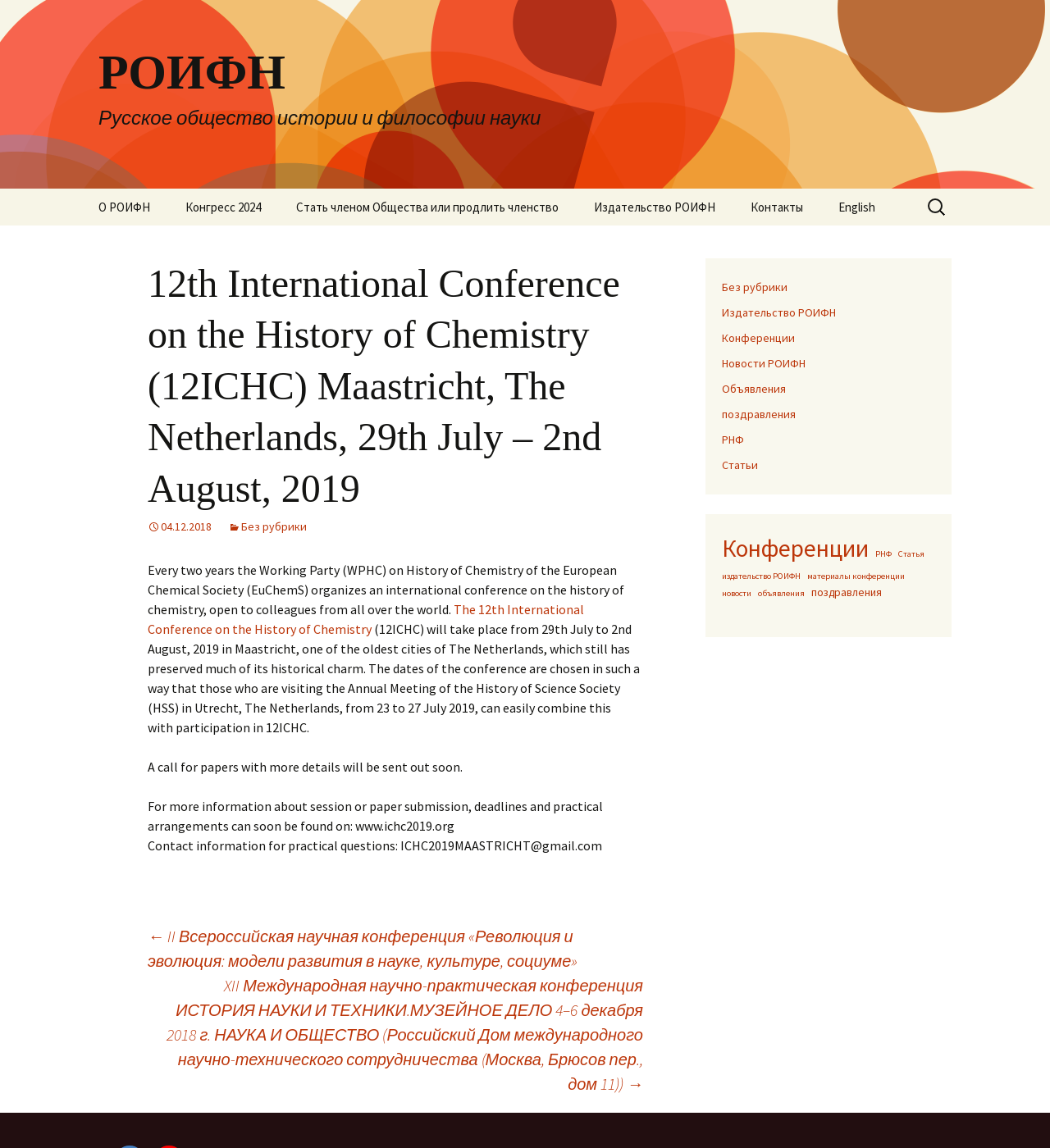Find the bounding box coordinates of the element to click in order to complete the given instruction: "Switch to English."

[0.783, 0.164, 0.849, 0.196]